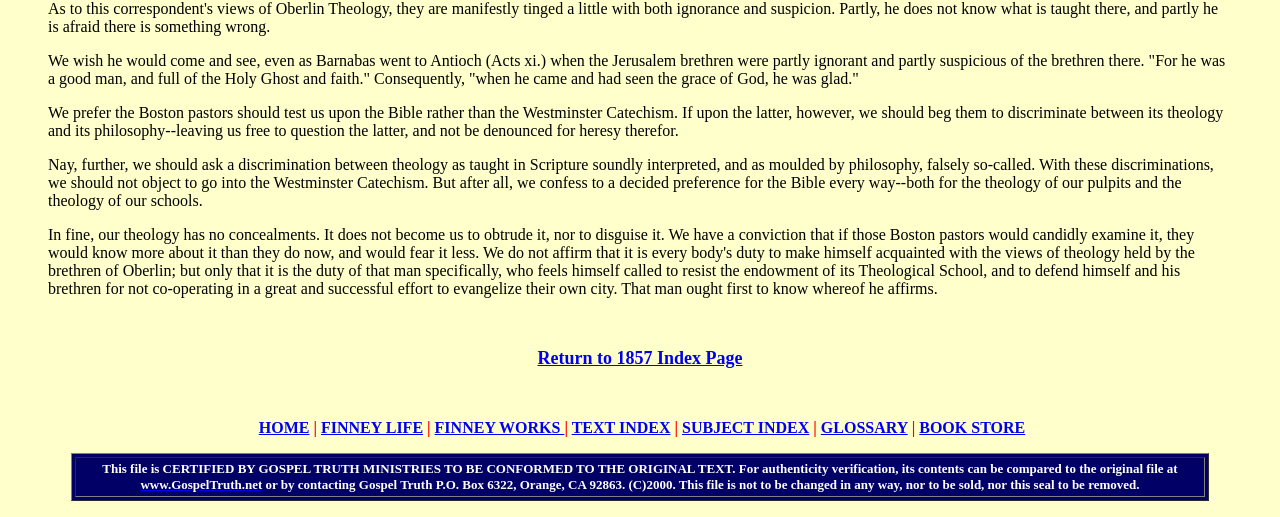Please provide a comprehensive response to the question based on the details in the image: How many links are there at the bottom of the page?

I counted the links at the bottom of the page, starting from 'HOME' and ending at 'BOOK STORE', and found a total of 8 links.